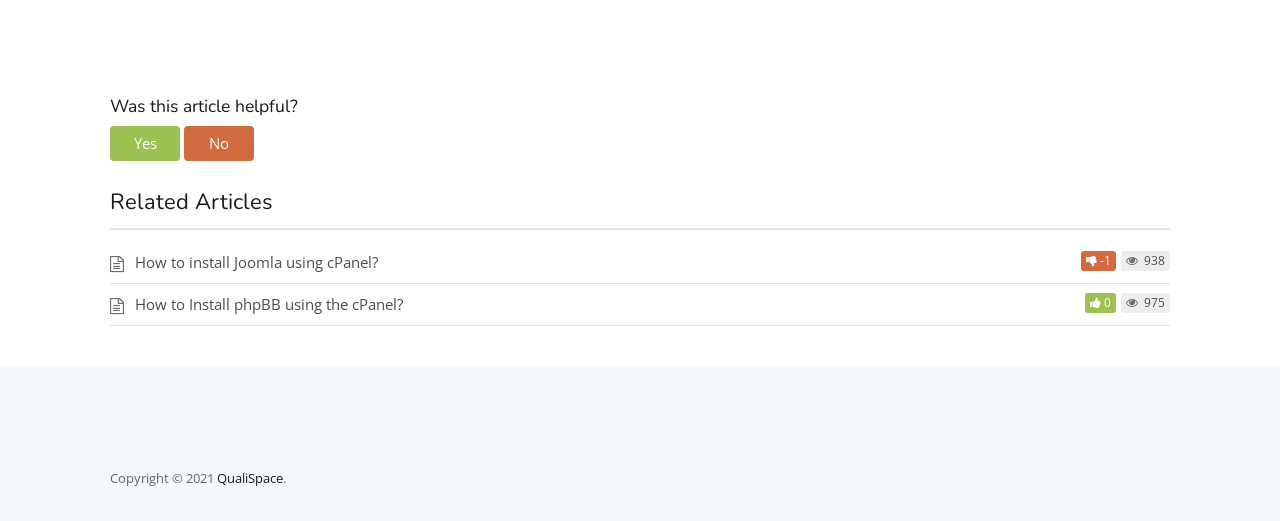Based on the image, provide a detailed and complete answer to the question: 
How many related articles are there?

I counted the number of links under the 'Related Articles' heading, which are 'How to install Joomla using cPanel?' and 'How to Install phpBB using the cPanel?'. Therefore, there are 2 related articles.